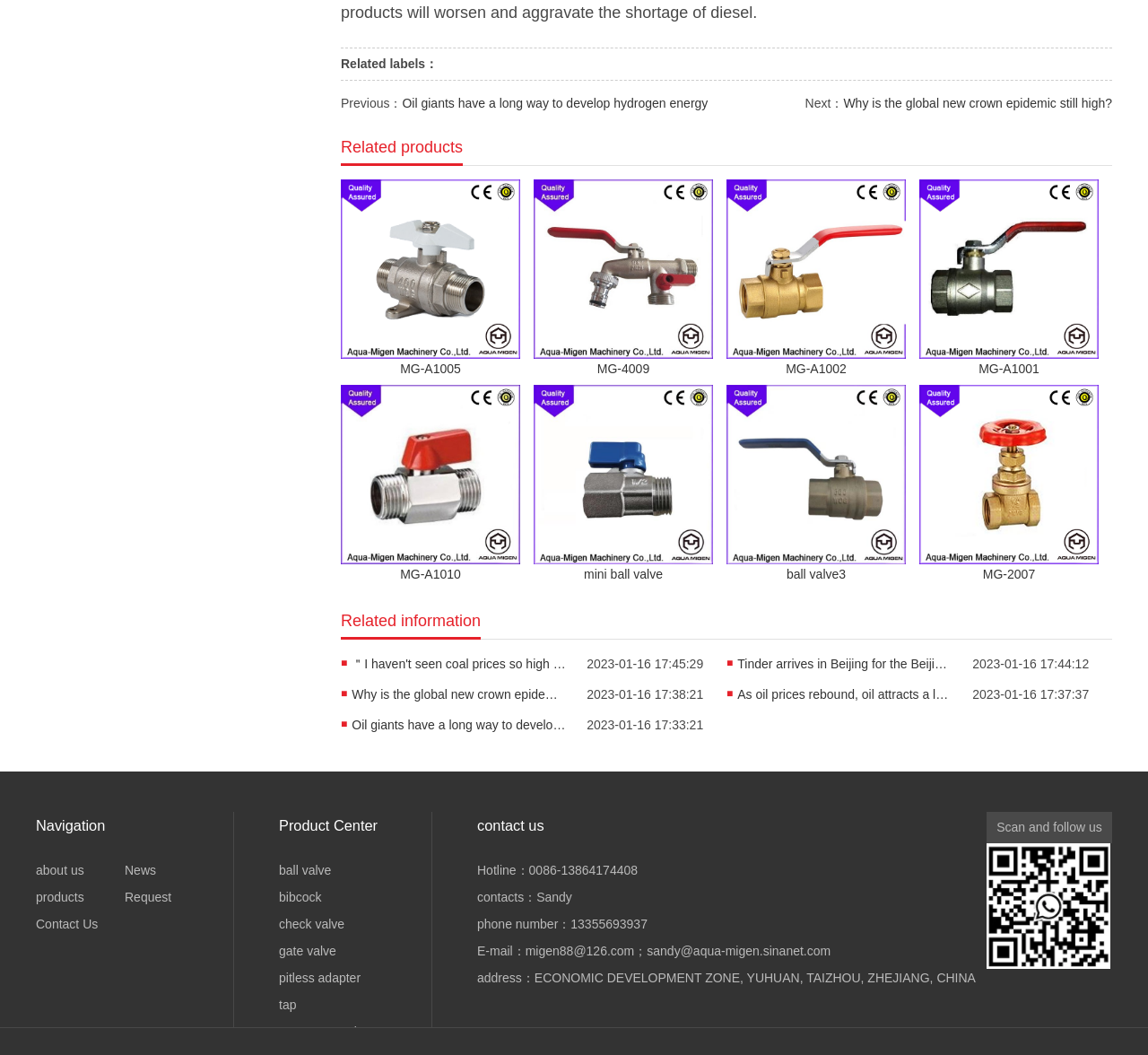How many related products are listed?
Look at the image and respond with a single word or a short phrase.

5